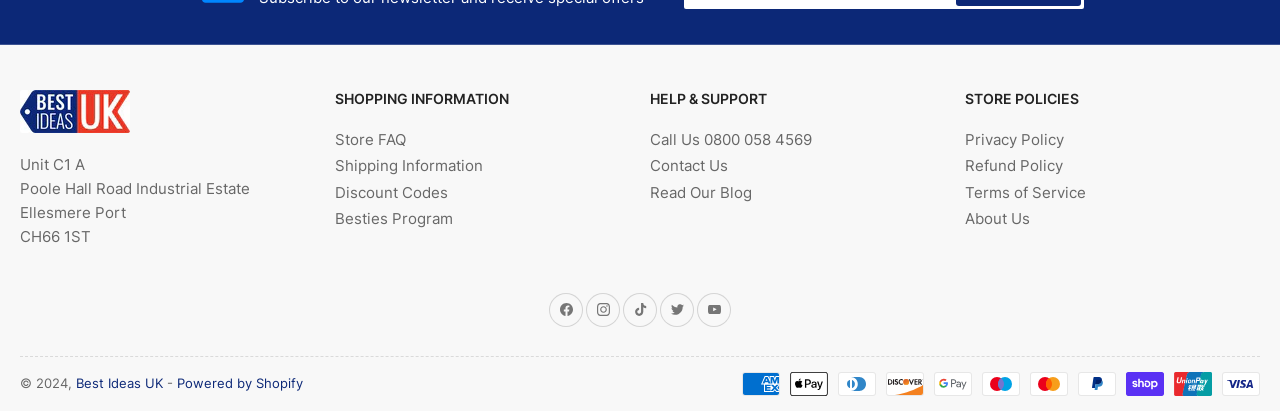What is the address of the store?
Please give a detailed and elaborate answer to the question based on the image.

I found the address by looking at the static text elements at the top of the page, which provide the address in a hierarchical format.